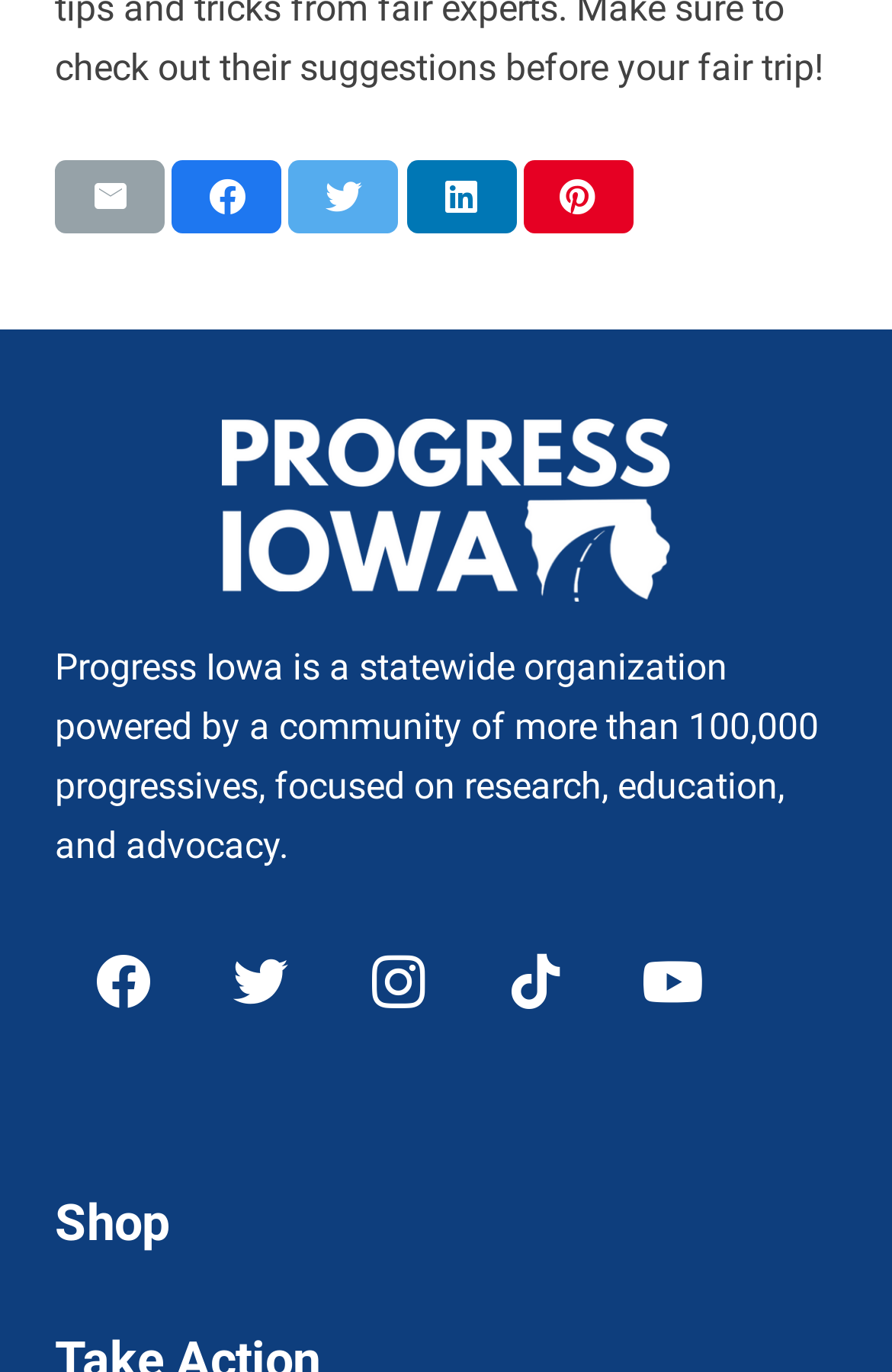Select the bounding box coordinates of the element I need to click to carry out the following instruction: "Pin this".

[0.587, 0.117, 0.71, 0.17]